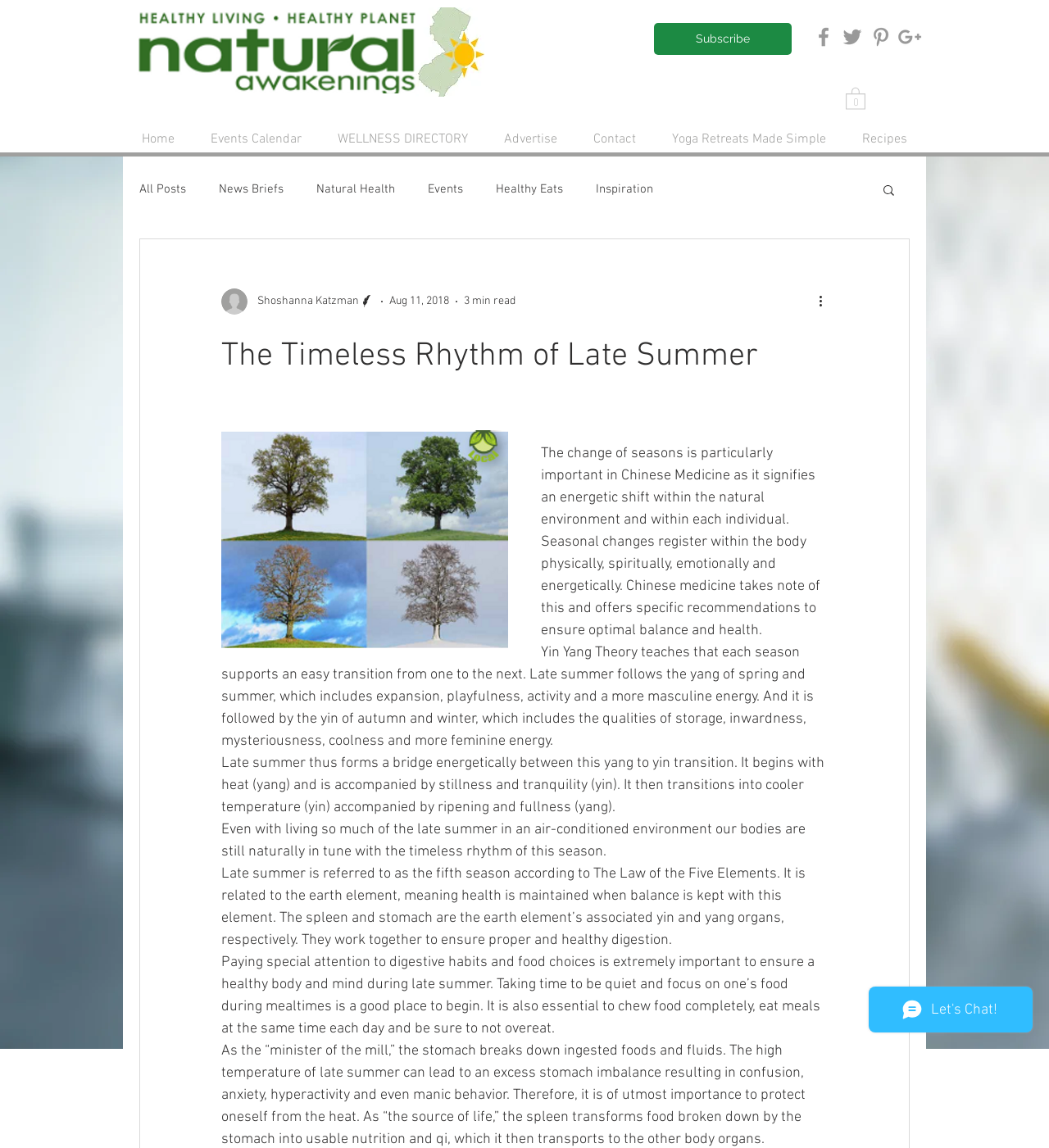Using the image as a reference, answer the following question in as much detail as possible:
What is the importance of digestive habits during late summer?

According to the webpage, paying special attention to digestive habits and food choices is extremely important to ensure a healthy body and mind during late summer. This is because the spleen and stomach, associated with the earth element, work together to ensure proper and healthy digestion.